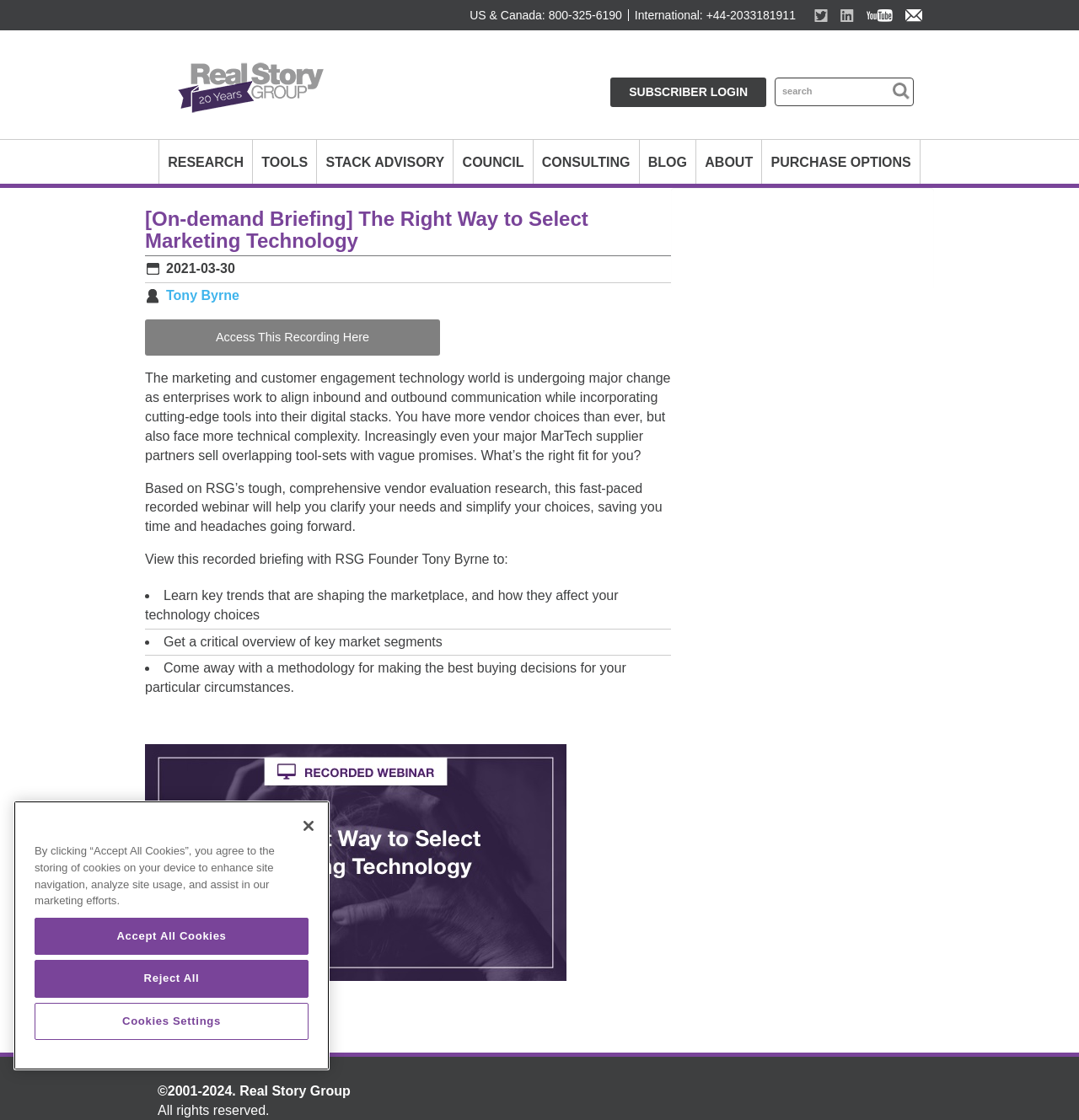Given the element description "name="search" placeholder="search"" in the screenshot, predict the bounding box coordinates of that UI element.

[0.718, 0.069, 0.847, 0.095]